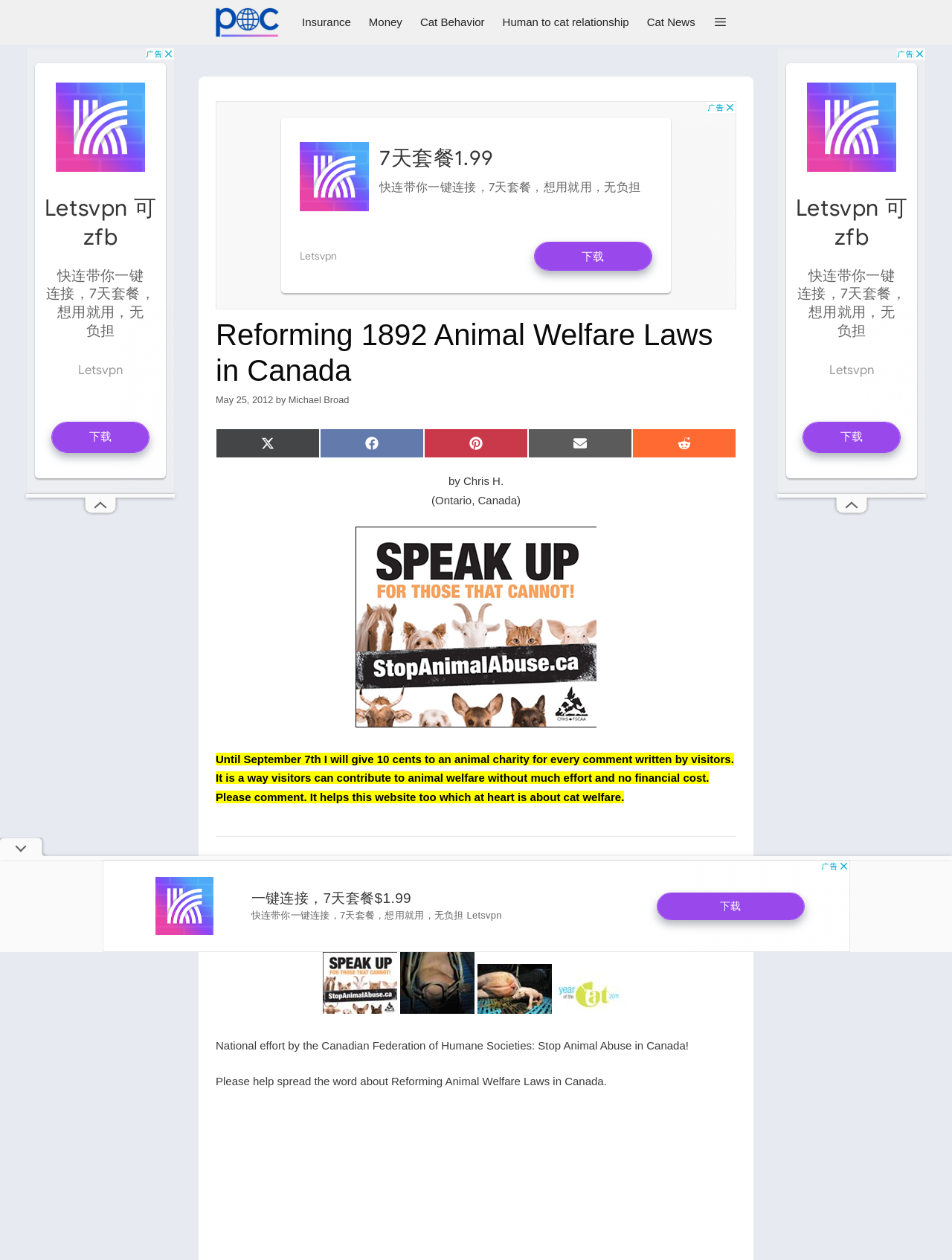Please determine the bounding box coordinates of the area that needs to be clicked to complete this task: 'Click the 'Cat Behavior' link'. The coordinates must be four float numbers between 0 and 1, formatted as [left, top, right, bottom].

[0.432, 0.0, 0.518, 0.035]